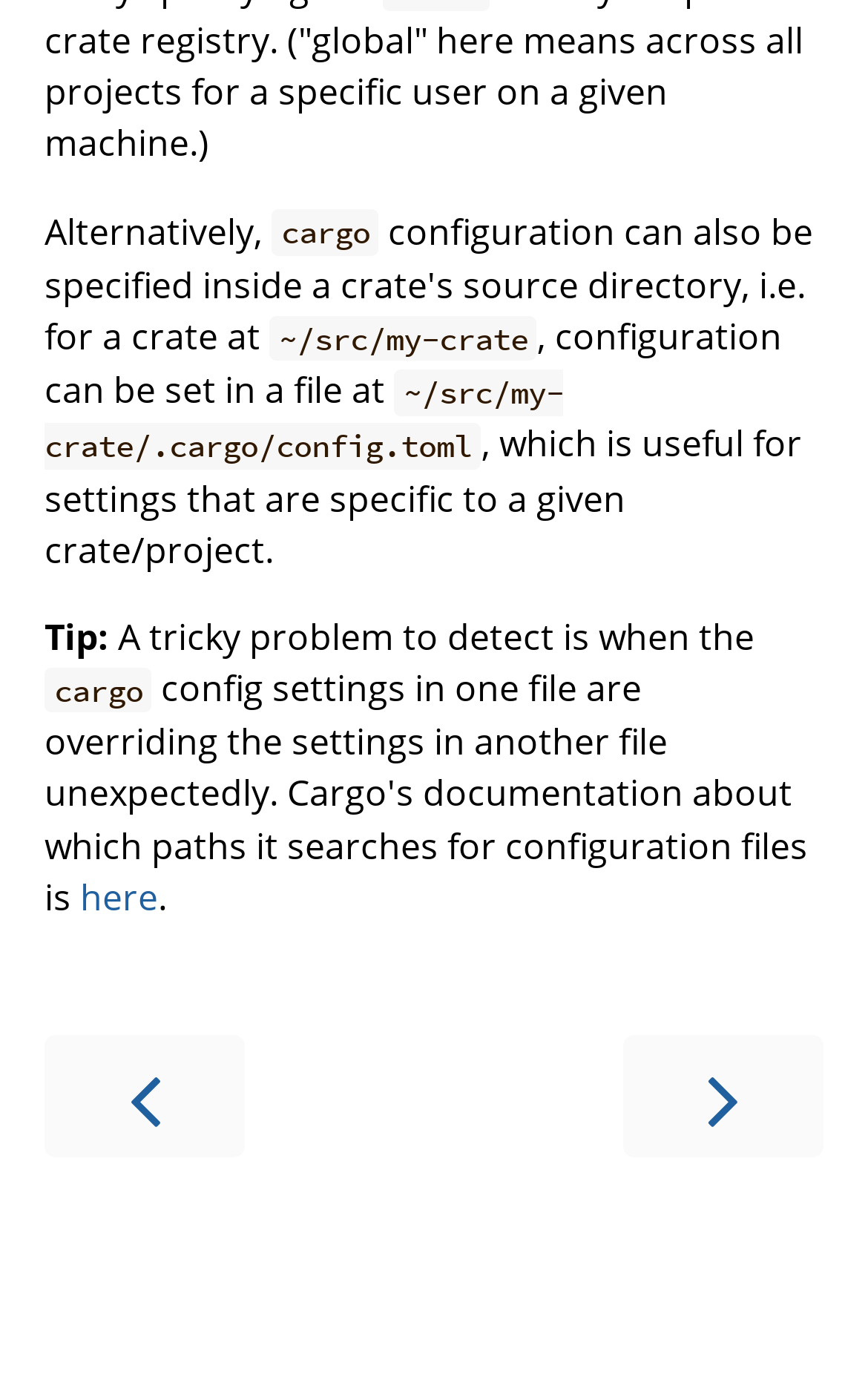Ascertain the bounding box coordinates for the UI element detailed here: "here". The coordinates should be provided as [left, top, right, bottom] with each value being a float between 0 and 1.

[0.092, 0.632, 0.182, 0.667]